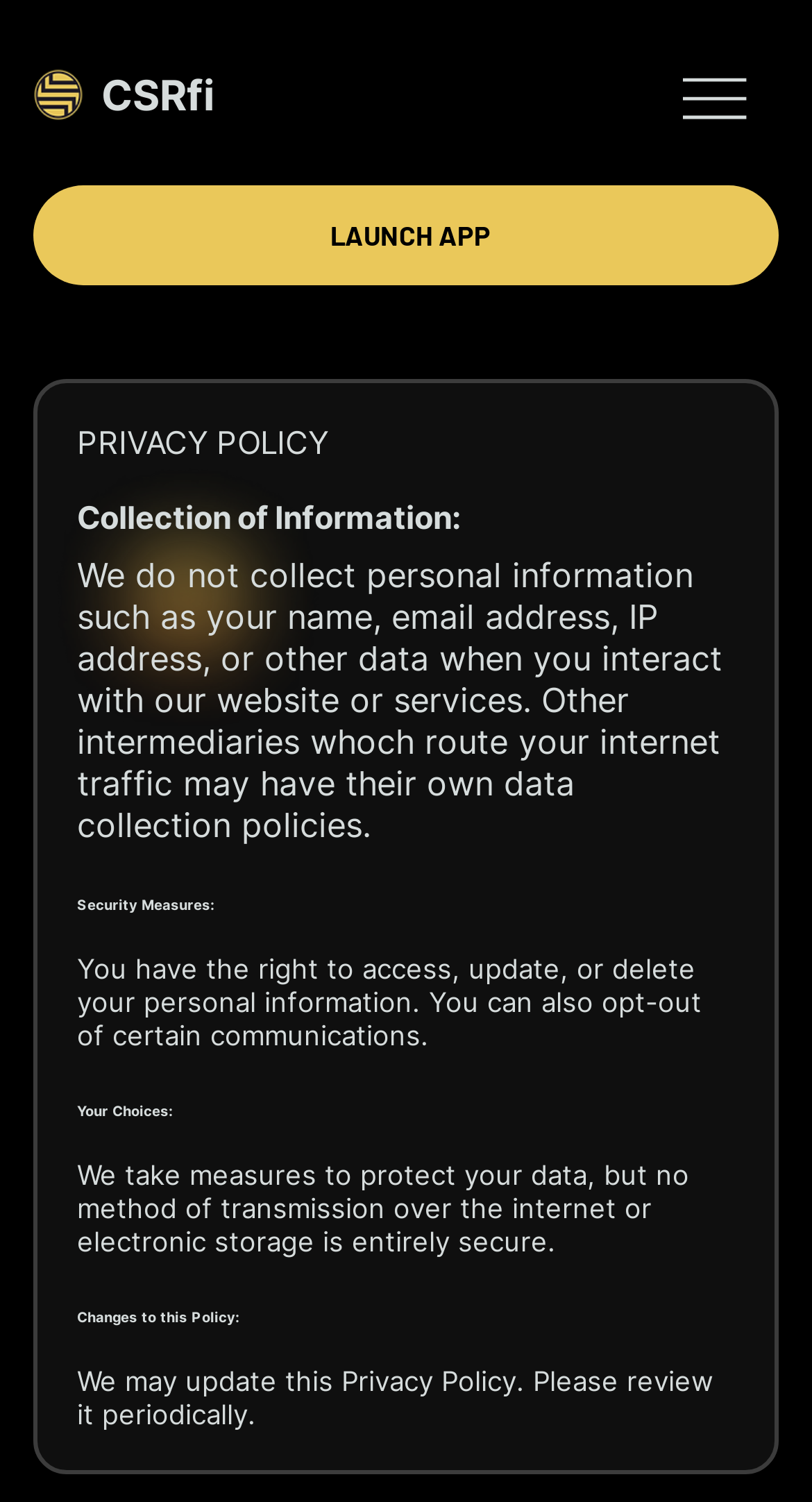What rights do users have regarding their personal information?
Give a one-word or short-phrase answer derived from the screenshot.

Access, update, delete, opt-out